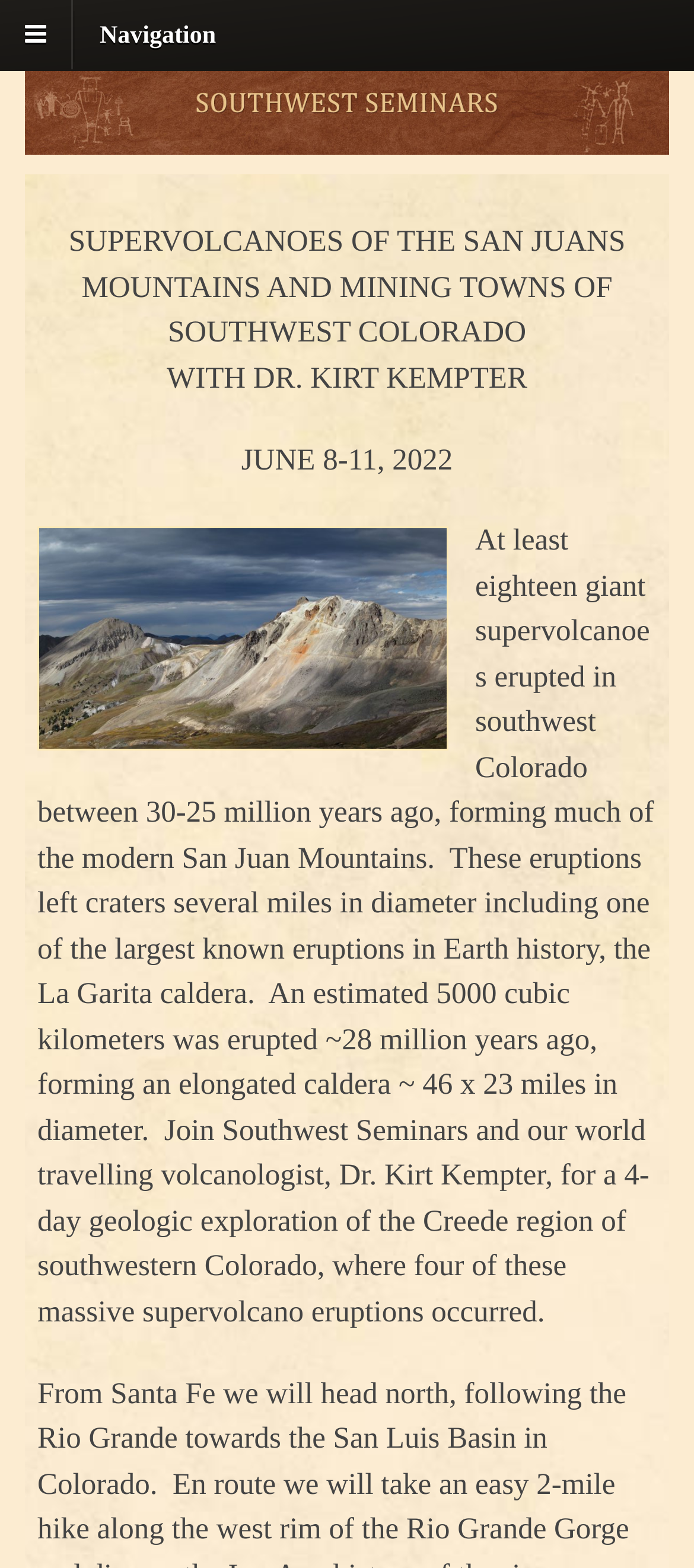What is the topic of the geologic exploration?
By examining the image, provide a one-word or phrase answer.

Supervolcanoes of the San Juan Mountains